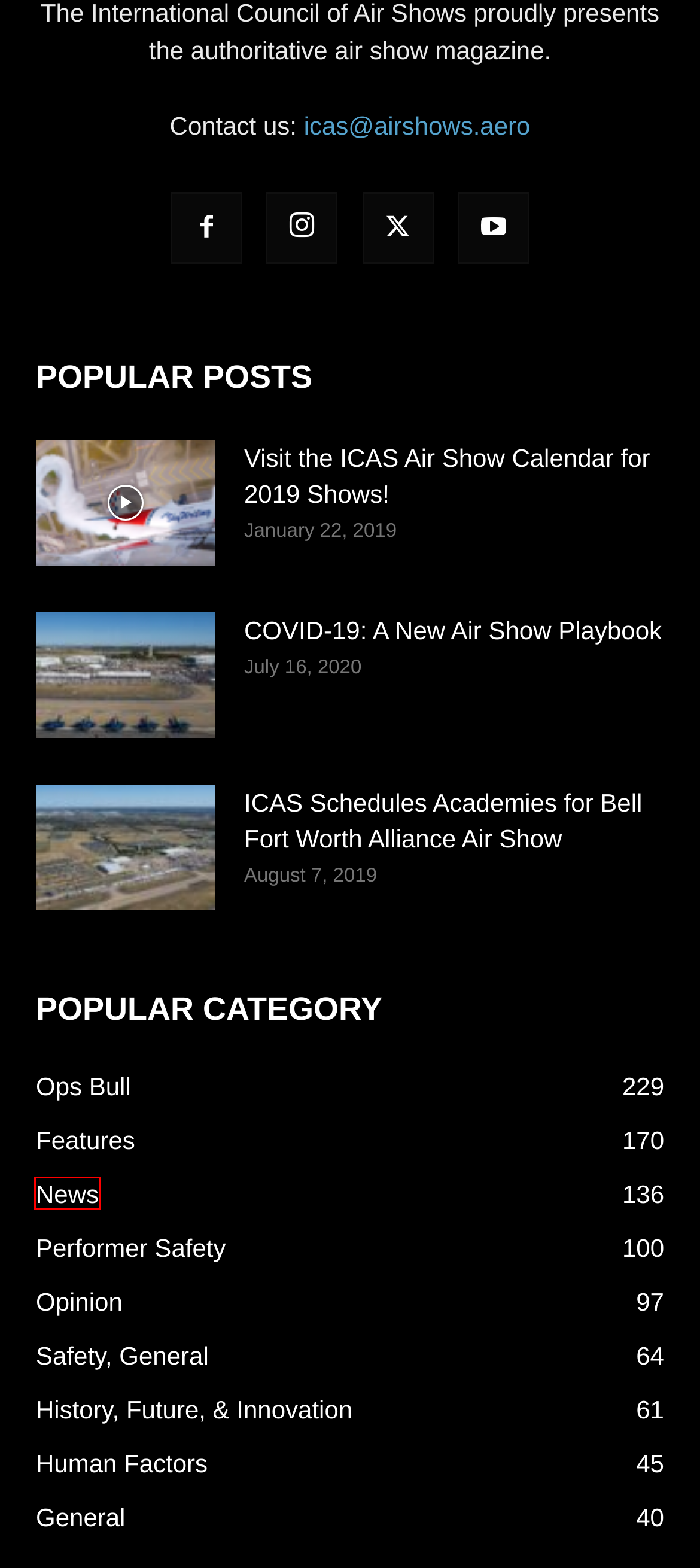Examine the screenshot of a webpage with a red bounding box around a UI element. Select the most accurate webpage description that corresponds to the new page after clicking the highlighted element. Here are the choices:
A. ICAS Schedules Academies for Bell Fort Worth Alliance Air Show | Air Shows Magazine
B. History, Future, & Innovation | Air Shows Magazine
C. Opinion | Air Shows Magazine
D. News | Air Shows Magazine
E. Visit the ICAS Air Show Calendar for 2019 Shows! | Air Shows Magazine
F. Performer Safety | Air Shows Magazine
G. COVID-19: A New Air Show Playbook | Air Shows Magazine
H. General | Air Shows Magazine

D